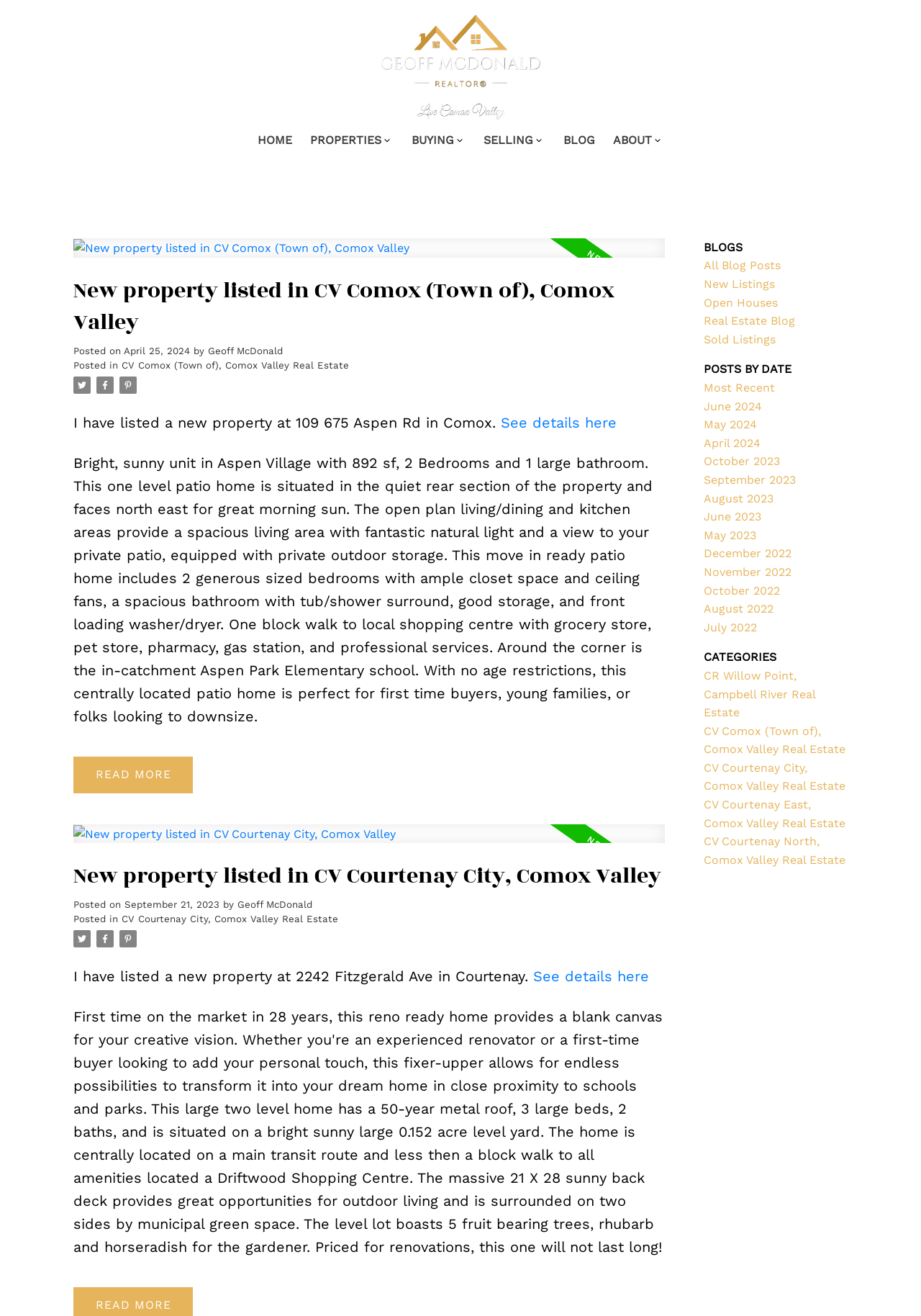What is the location of the property listed on April 25, 2024?
Based on the screenshot, provide your answer in one word or phrase.

CV Comox (Town of), Comox Valley